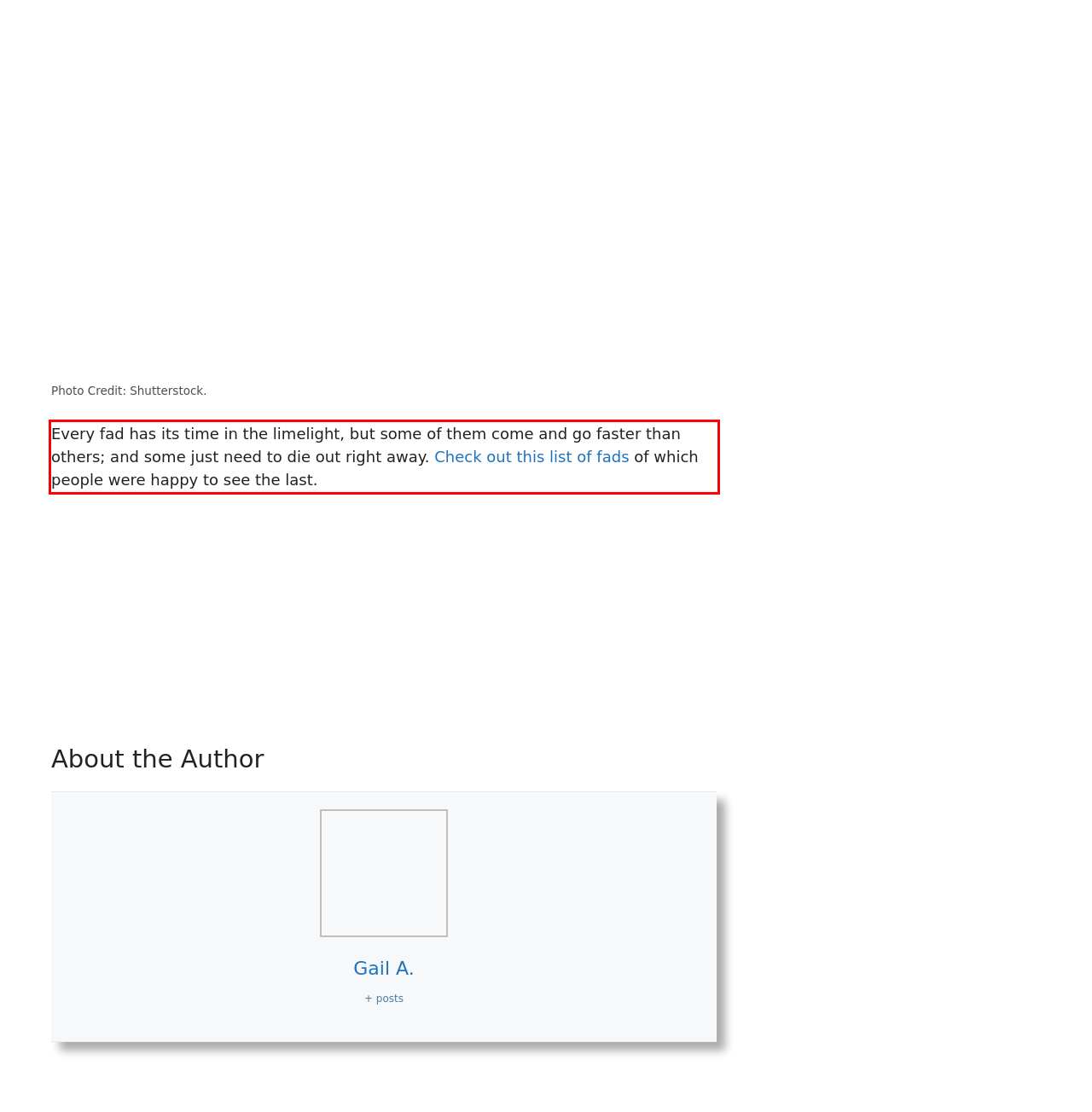Analyze the screenshot of a webpage where a red rectangle is bounding a UI element. Extract and generate the text content within this red bounding box.

Every fad has its time in the limelight, but some of them come and go faster than others; and some just need to die out right away. Check out this list of fads of which people were happy to see the last.